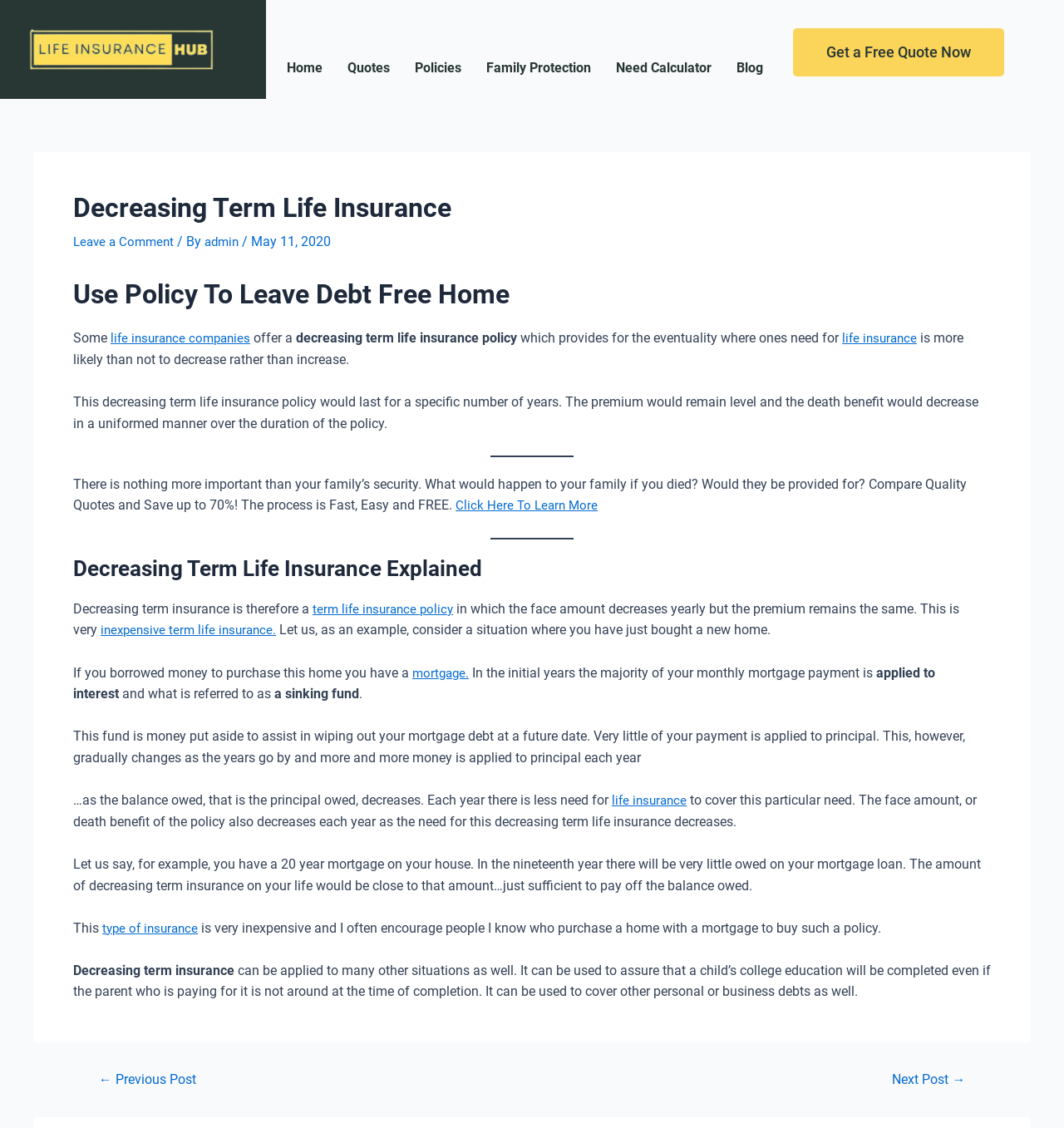Using a single word or phrase, answer the following question: 
What is the benefit of decreasing term life insurance?

It is inexpensive